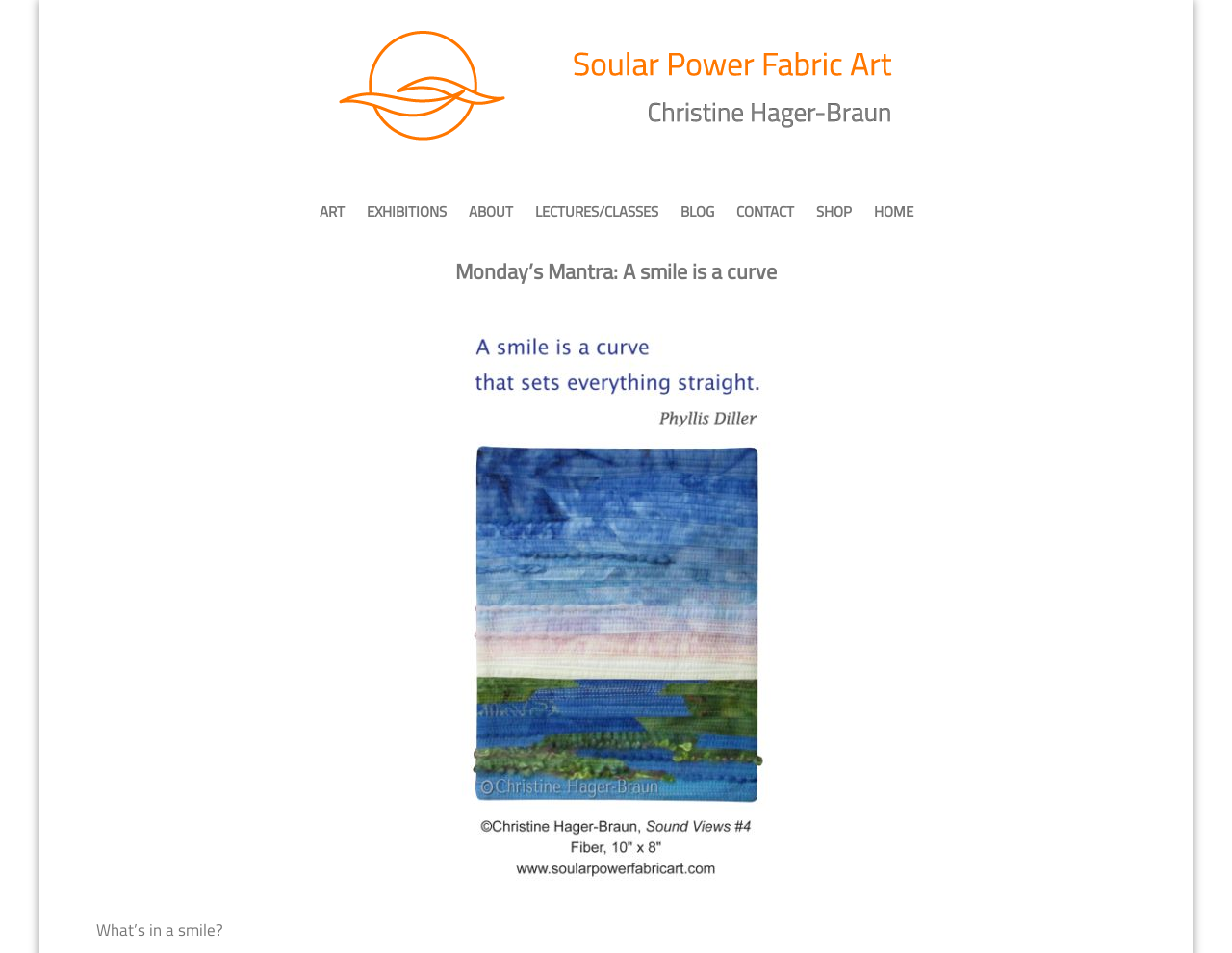Determine the bounding box coordinates of the clickable region to follow the instruction: "view the image Sound Views #4 by Christine Hager-Braun".

[0.362, 0.334, 0.638, 0.94]